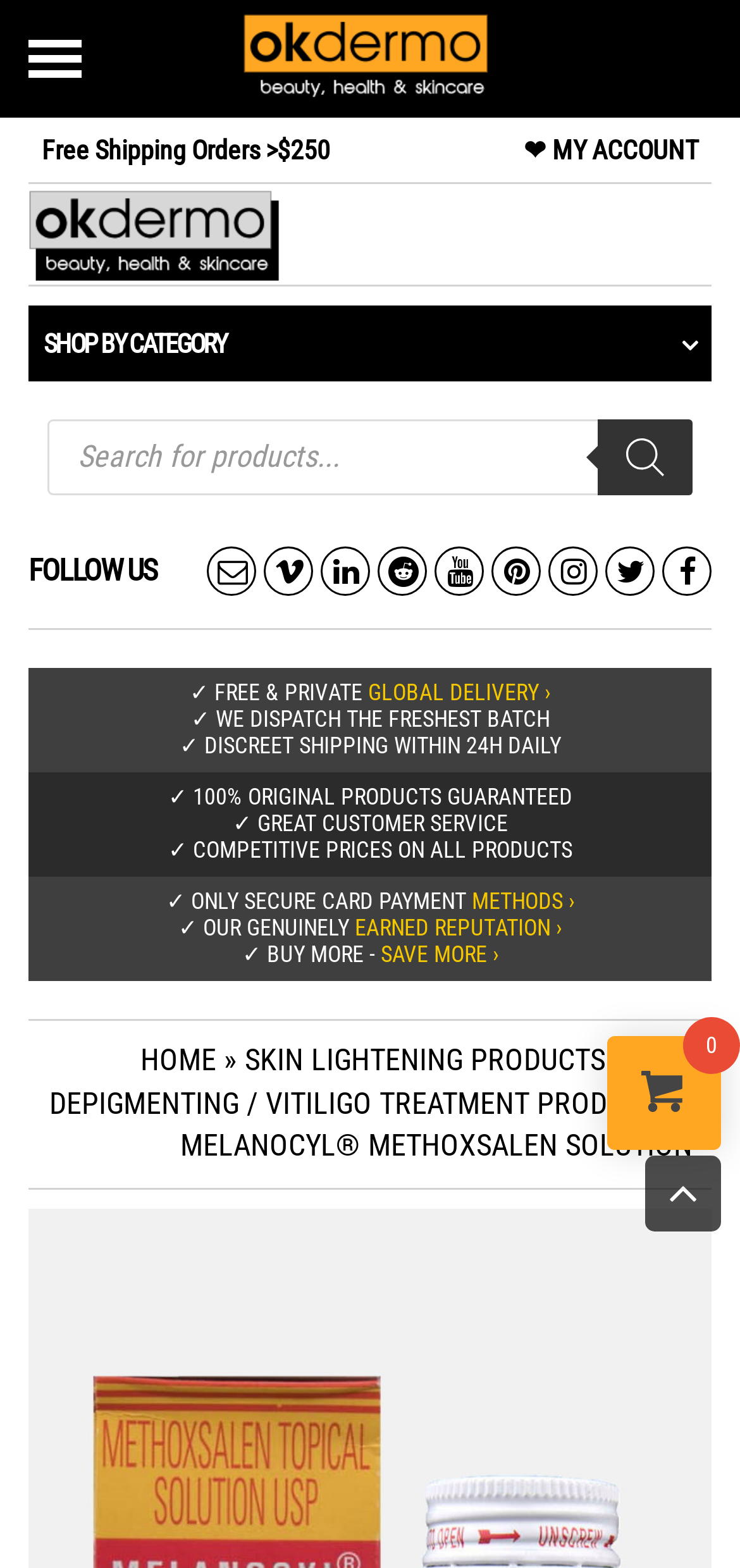Identify the bounding box coordinates for the element you need to click to achieve the following task: "Search for products". Provide the bounding box coordinates as four float numbers between 0 and 1, in the form [left, top, right, bottom].

[0.064, 0.267, 0.936, 0.316]